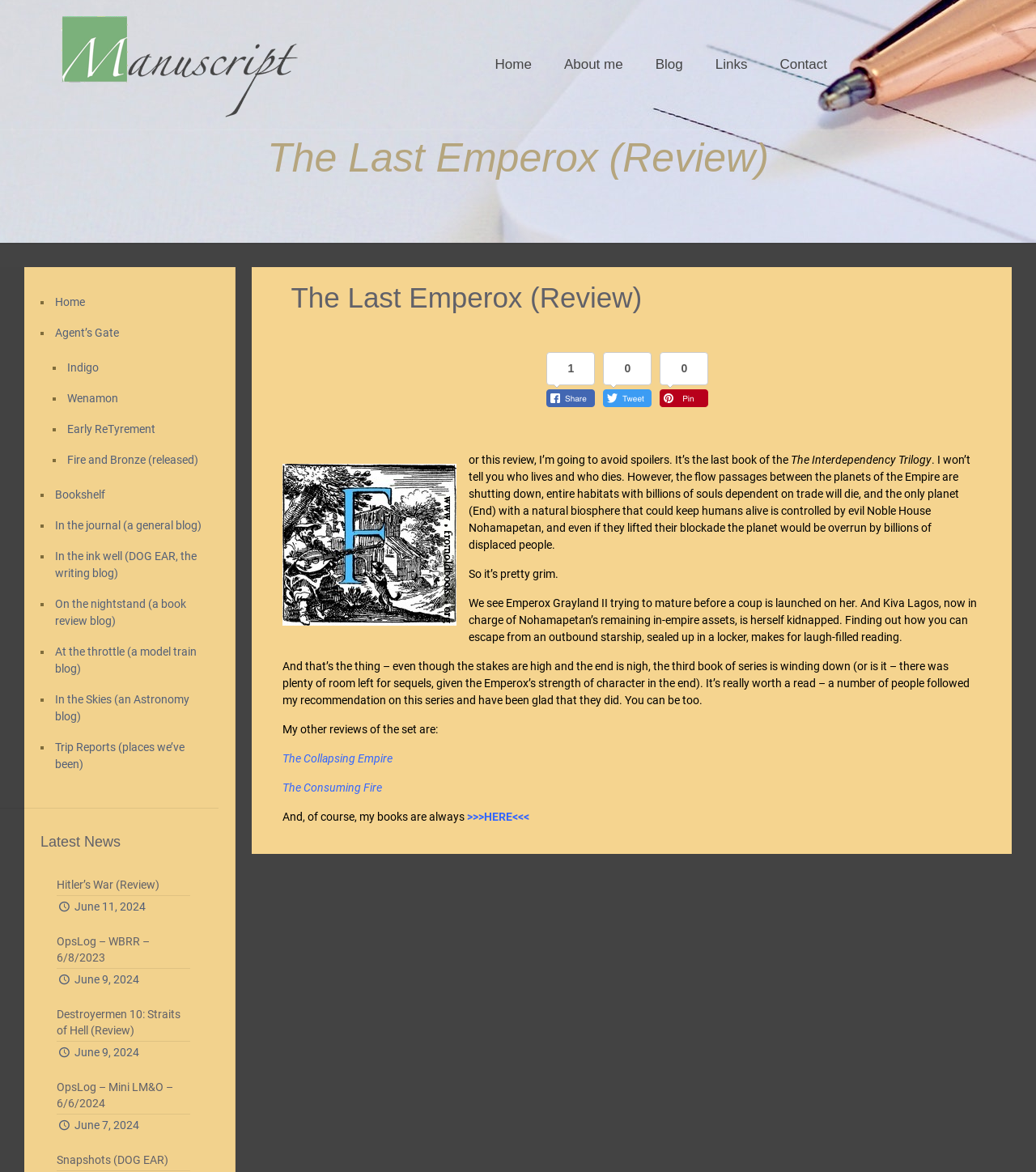How many links are there in the menu?
Look at the image and provide a short answer using one word or a phrase.

5